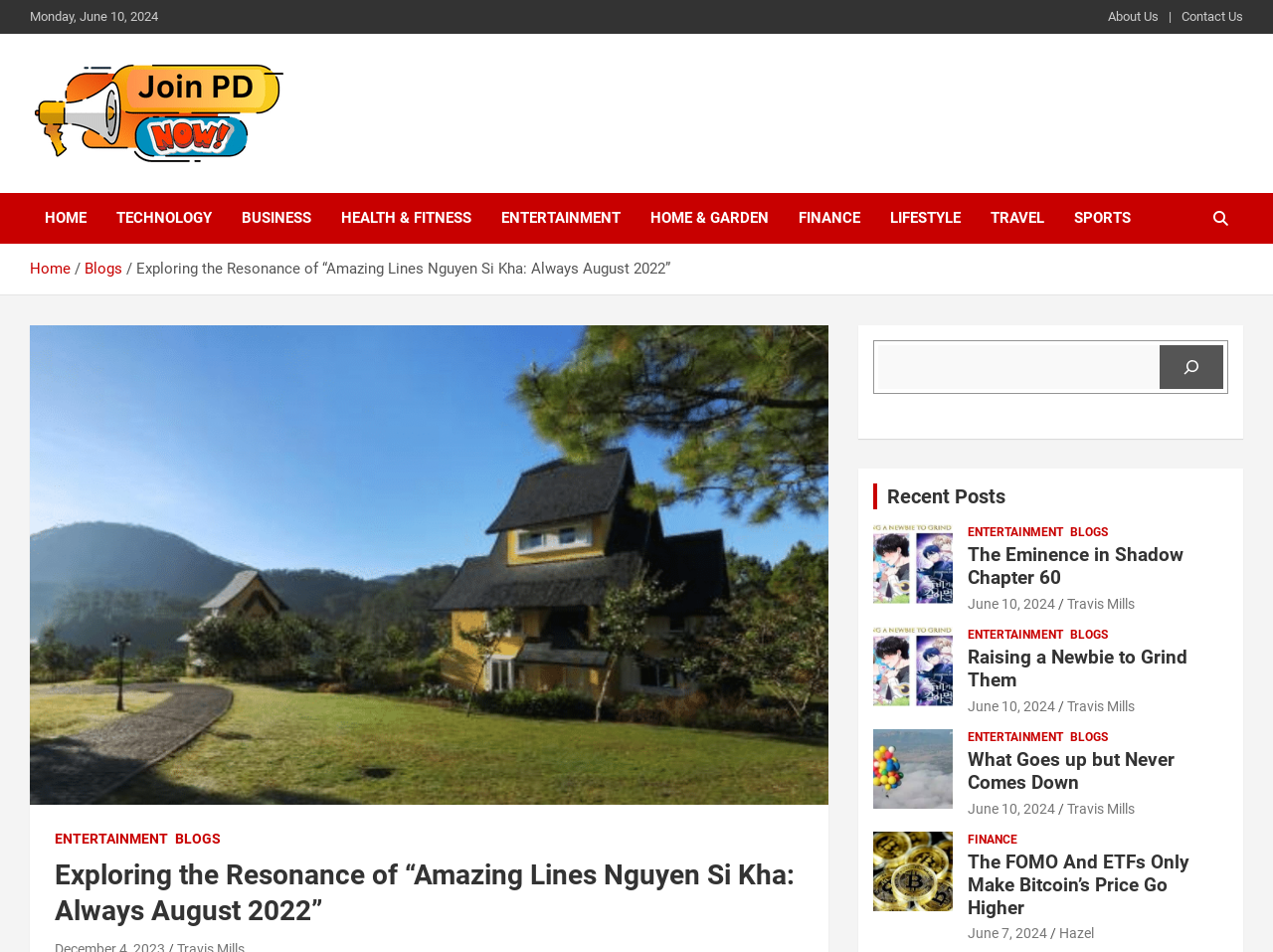Find the bounding box coordinates of the clickable area that will achieve the following instruction: "Enter your name in the 'Name' field".

None